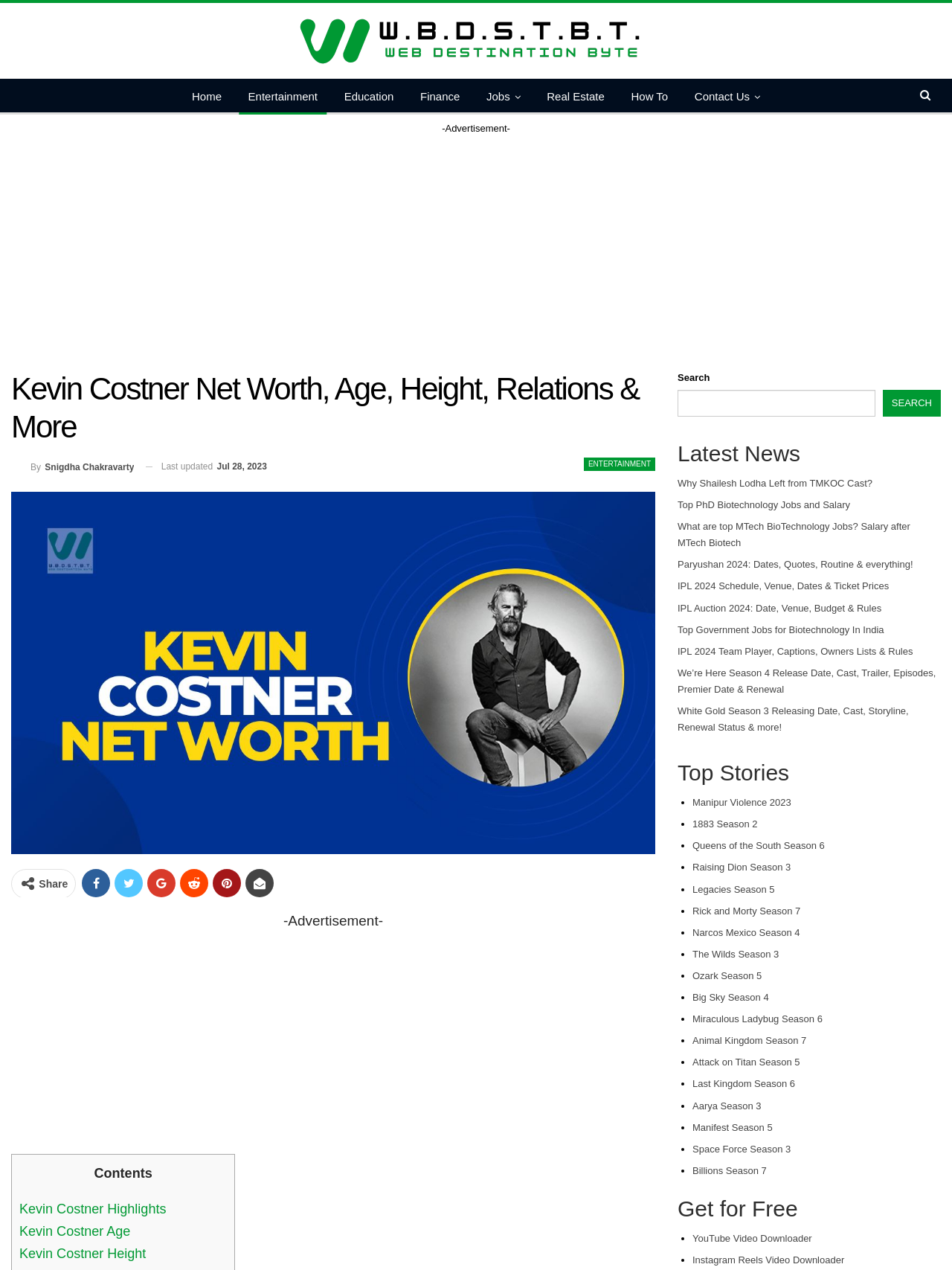Use a single word or phrase to answer the question: 
What is the purpose of the search box?

To search the website